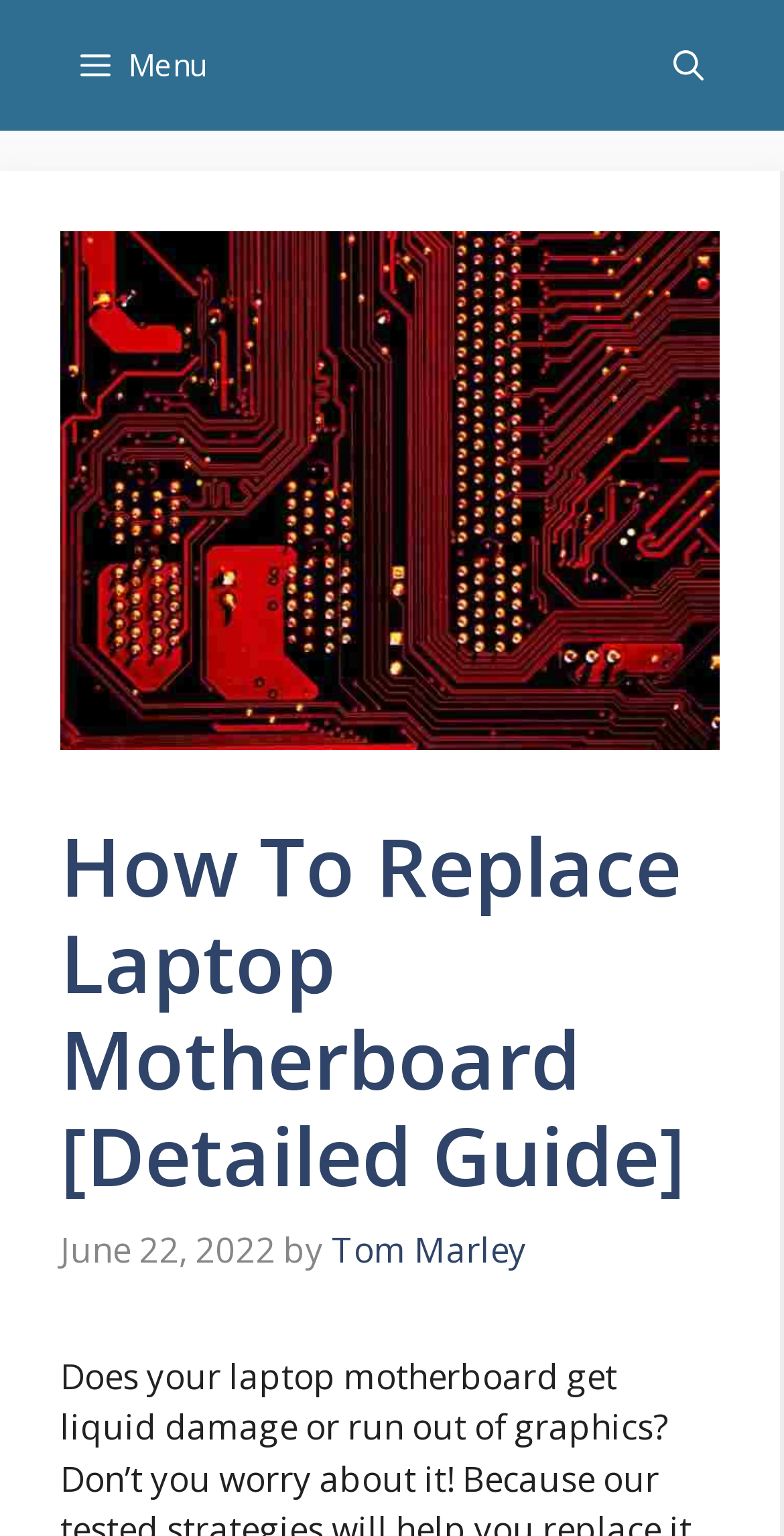Determine the bounding box coordinates of the UI element described by: "aria-label="Open Search Bar"".

[0.808, 0.0, 0.949, 0.085]